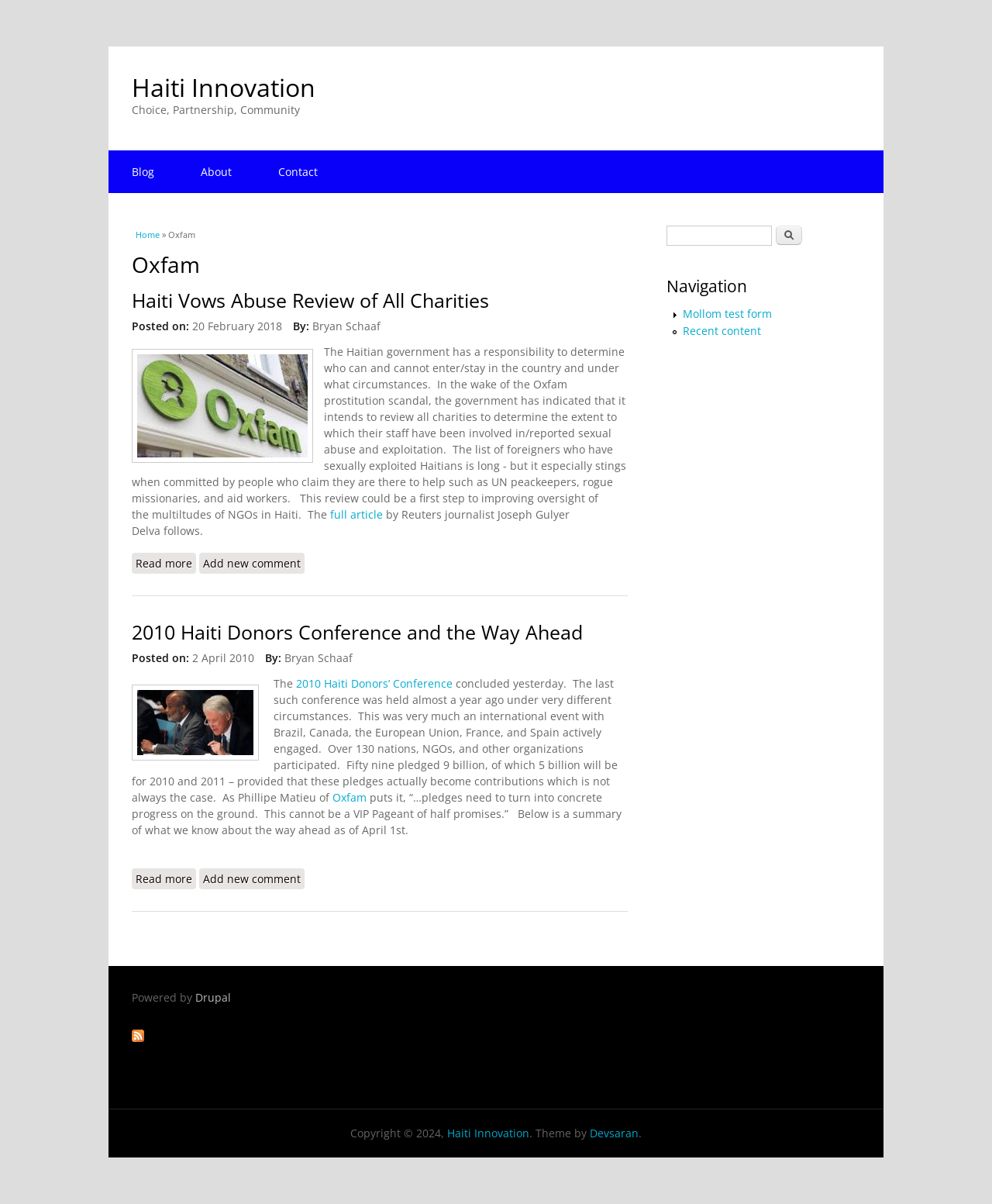Locate the bounding box coordinates of the clickable element to fulfill the following instruction: "Read more about Haiti Vows Abuse Review of All Charities". Provide the coordinates as four float numbers between 0 and 1 in the format [left, top, right, bottom].

[0.133, 0.459, 0.198, 0.476]